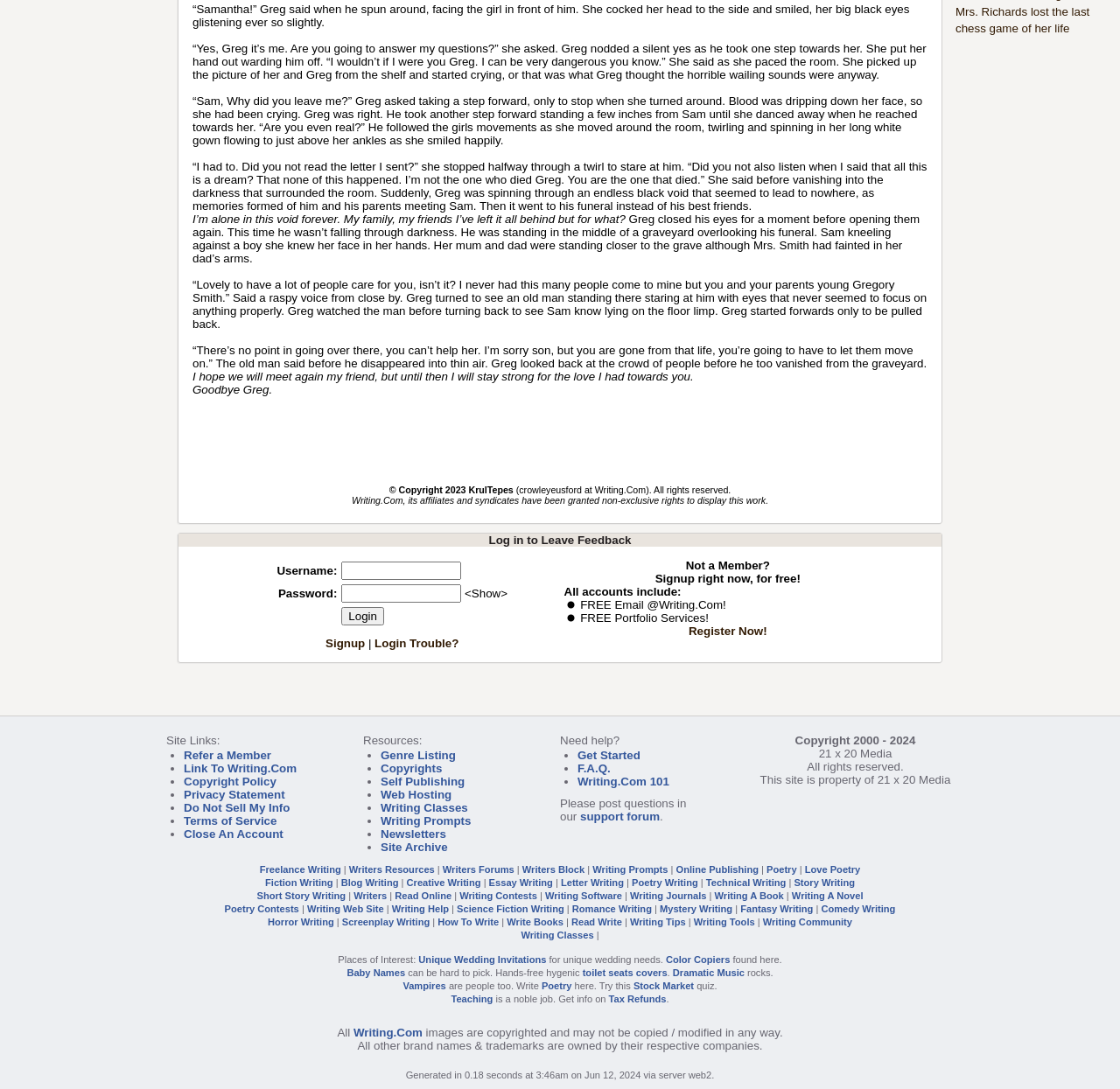Pinpoint the bounding box coordinates of the element that must be clicked to accomplish the following instruction: "Signup for a new account". The coordinates should be in the format of four float numbers between 0 and 1, i.e., [left, top, right, bottom].

[0.291, 0.585, 0.326, 0.597]